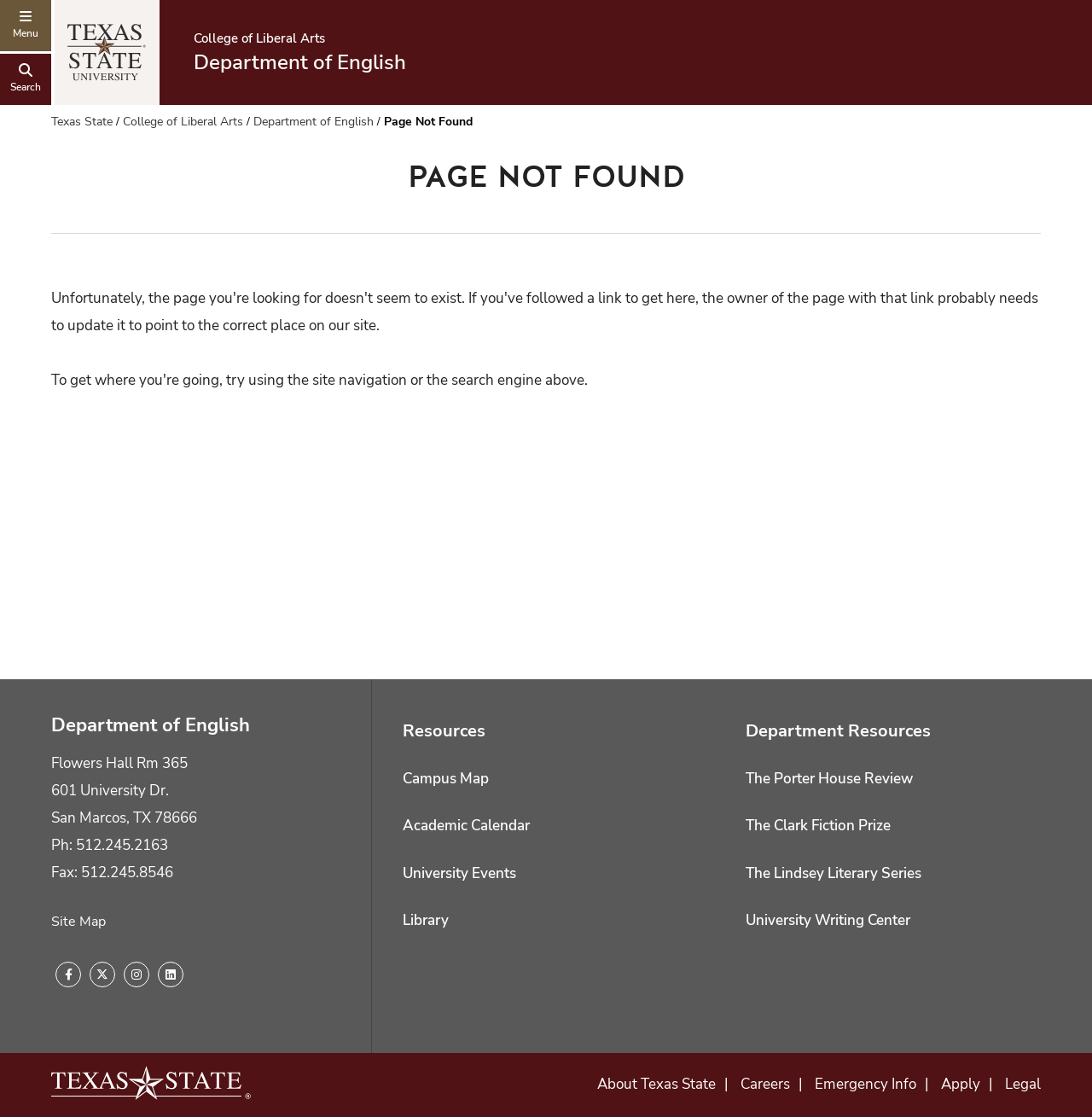Show the bounding box coordinates of the element that should be clicked to complete the task: "Visit College of Liberal Arts".

[0.177, 0.027, 0.297, 0.042]